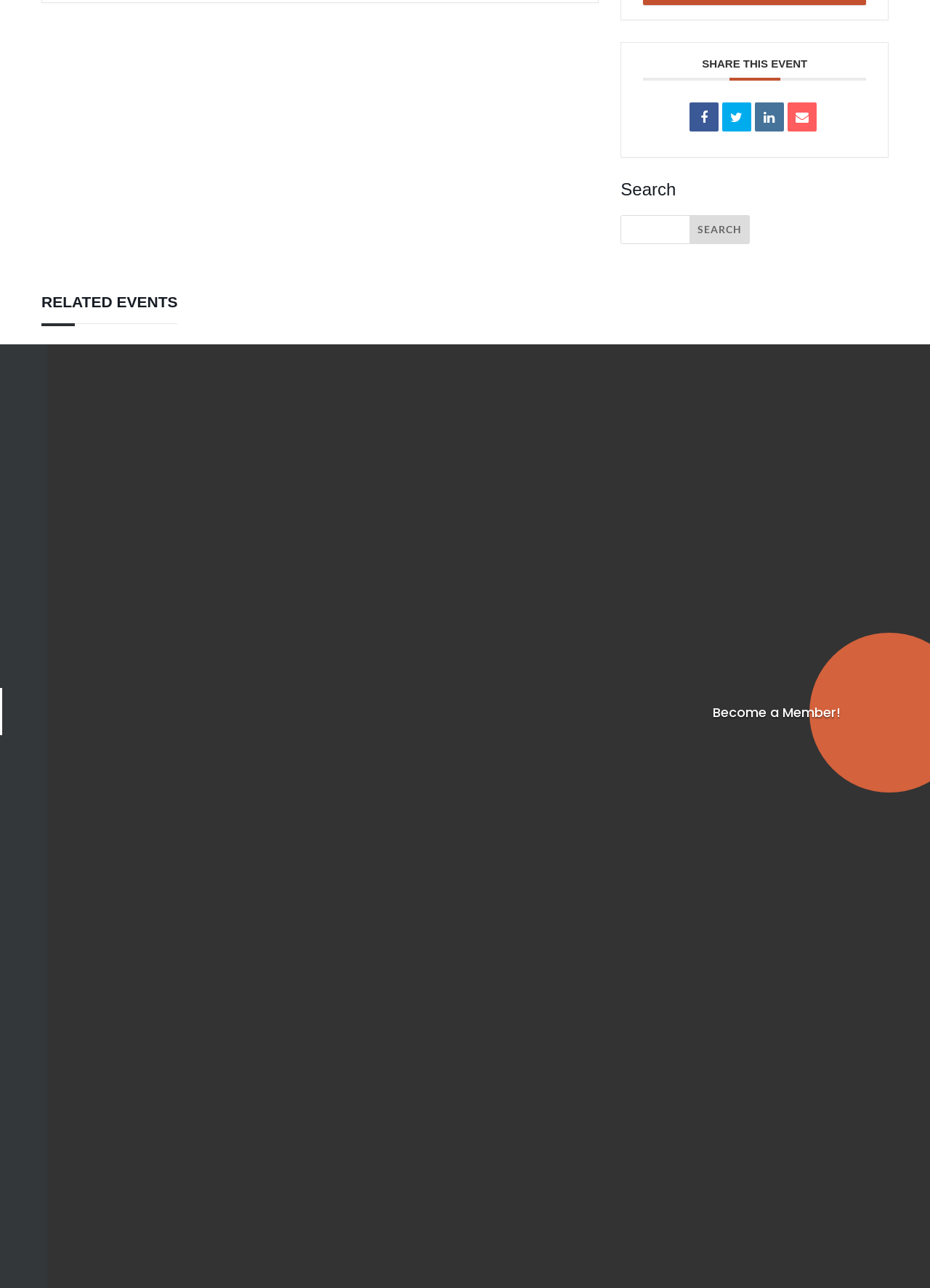Find the bounding box coordinates of the element you need to click on to perform this action: 'Search for events'. The coordinates should be represented by four float values between 0 and 1, in the format [left, top, right, bottom].

[0.667, 0.167, 0.806, 0.189]